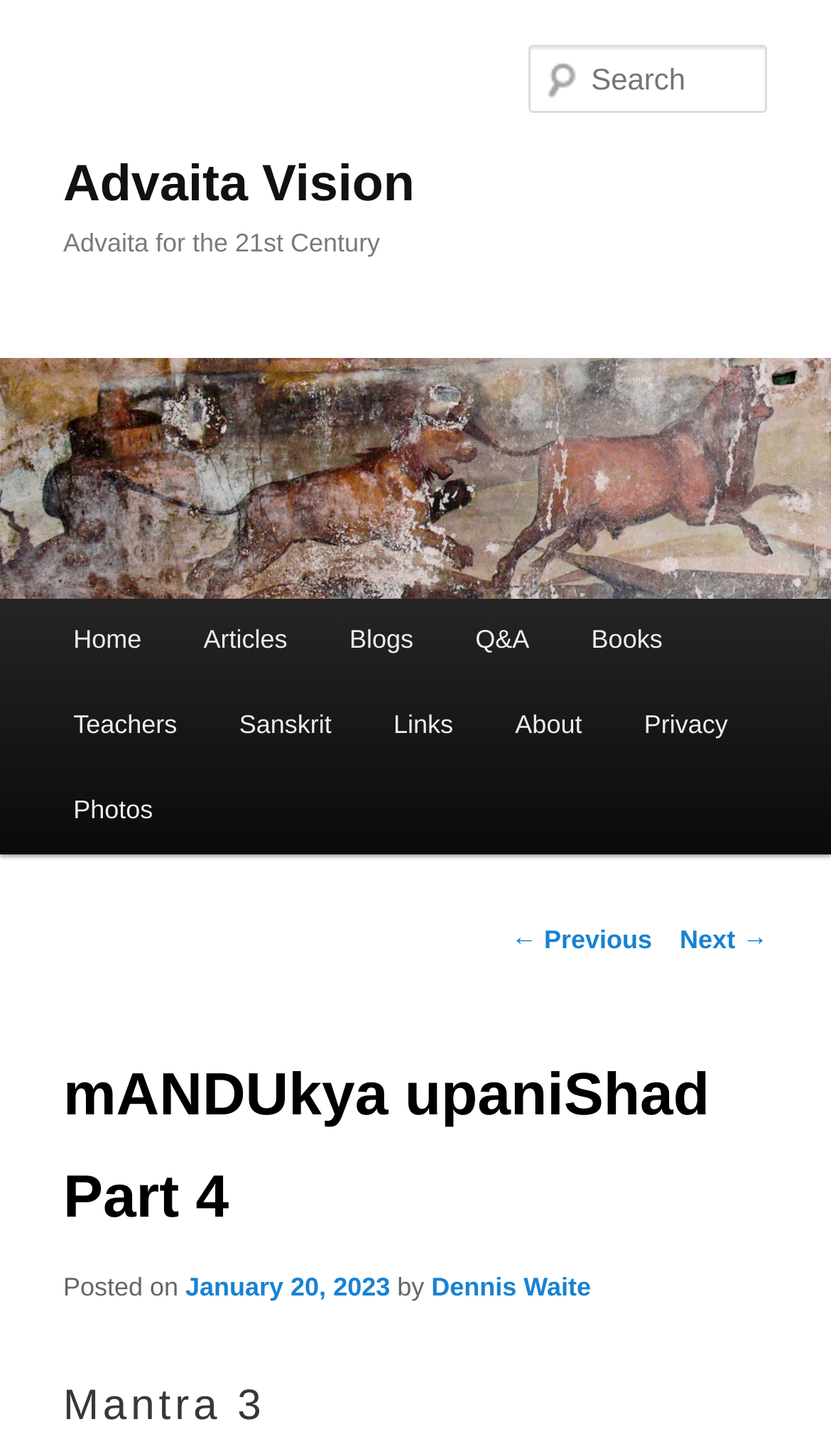Elaborate on the webpage's design and content in a detailed caption.

The webpage is about Advaita Vision, a website focused on Advaita philosophy. At the top, there is a heading with the title "Advaita Vision" and a link to skip to the primary content. Below this, there is a heading "Advaita for the 21st Century" and a large image with the same title.

On the top right, there is a search box with a label "Search". Below the image, there is a main menu with links to various sections, including "Home", "Blogs", "Q&A", "Books", "Teachers", "Sanskrit", "Links", "About", and "Privacy". These links are arranged horizontally and take up most of the width of the page.

In the main content area, there is a heading "mANDUkya upaniShad Part 4" and a subheading "Posted on January 20, 2023 by Dennis Waite". This suggests that the page is an article or blog post about the mANDUkya upaniShad, a Hindu scripture.

At the bottom of the page, there are links to navigate to the previous and next posts, labeled "← Previous" and "Next →".